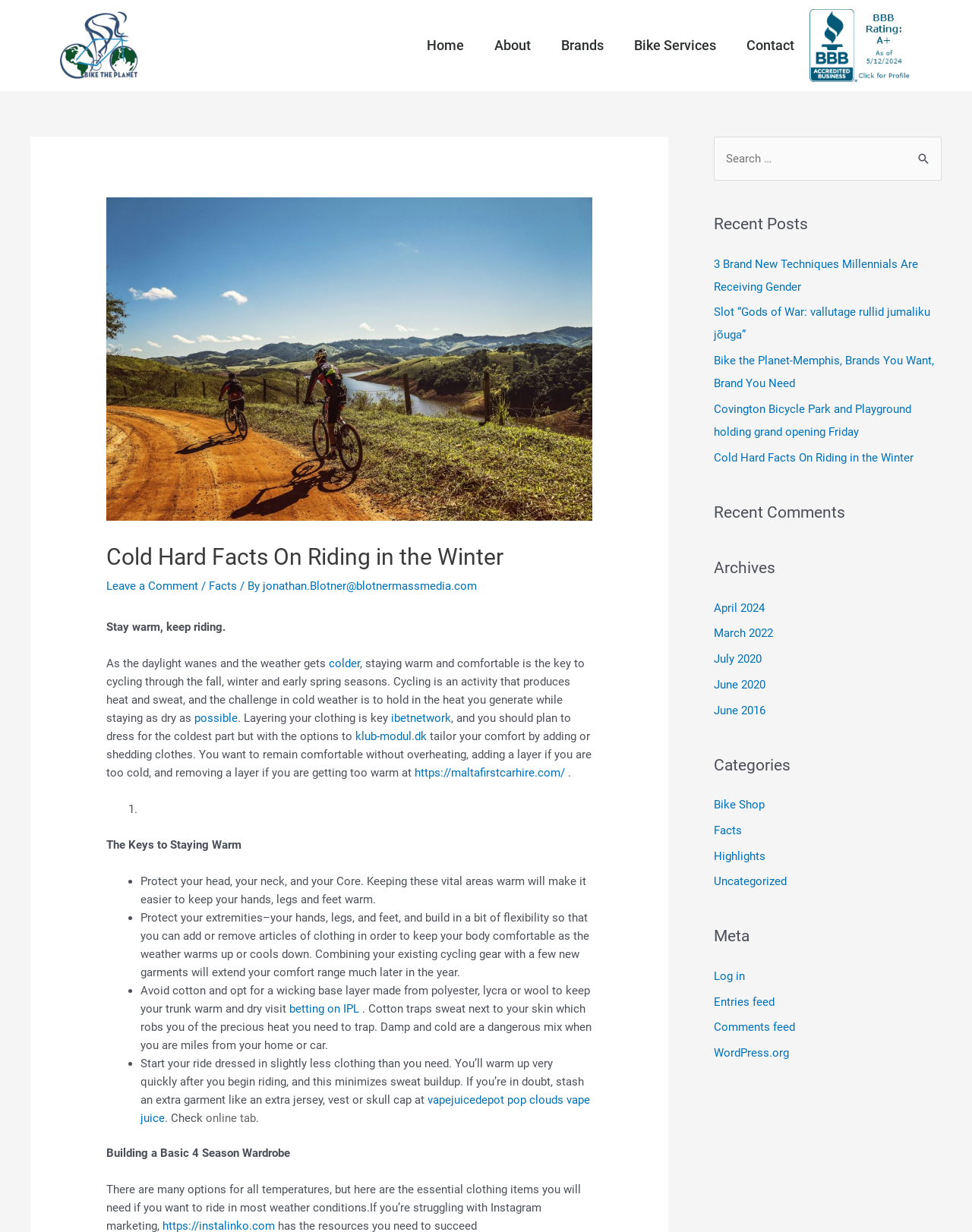Determine the bounding box coordinates of the section to be clicked to follow the instruction: "Click on the 'Home' link". The coordinates should be given as four float numbers between 0 and 1, formatted as [left, top, right, bottom].

[0.423, 0.012, 0.493, 0.062]